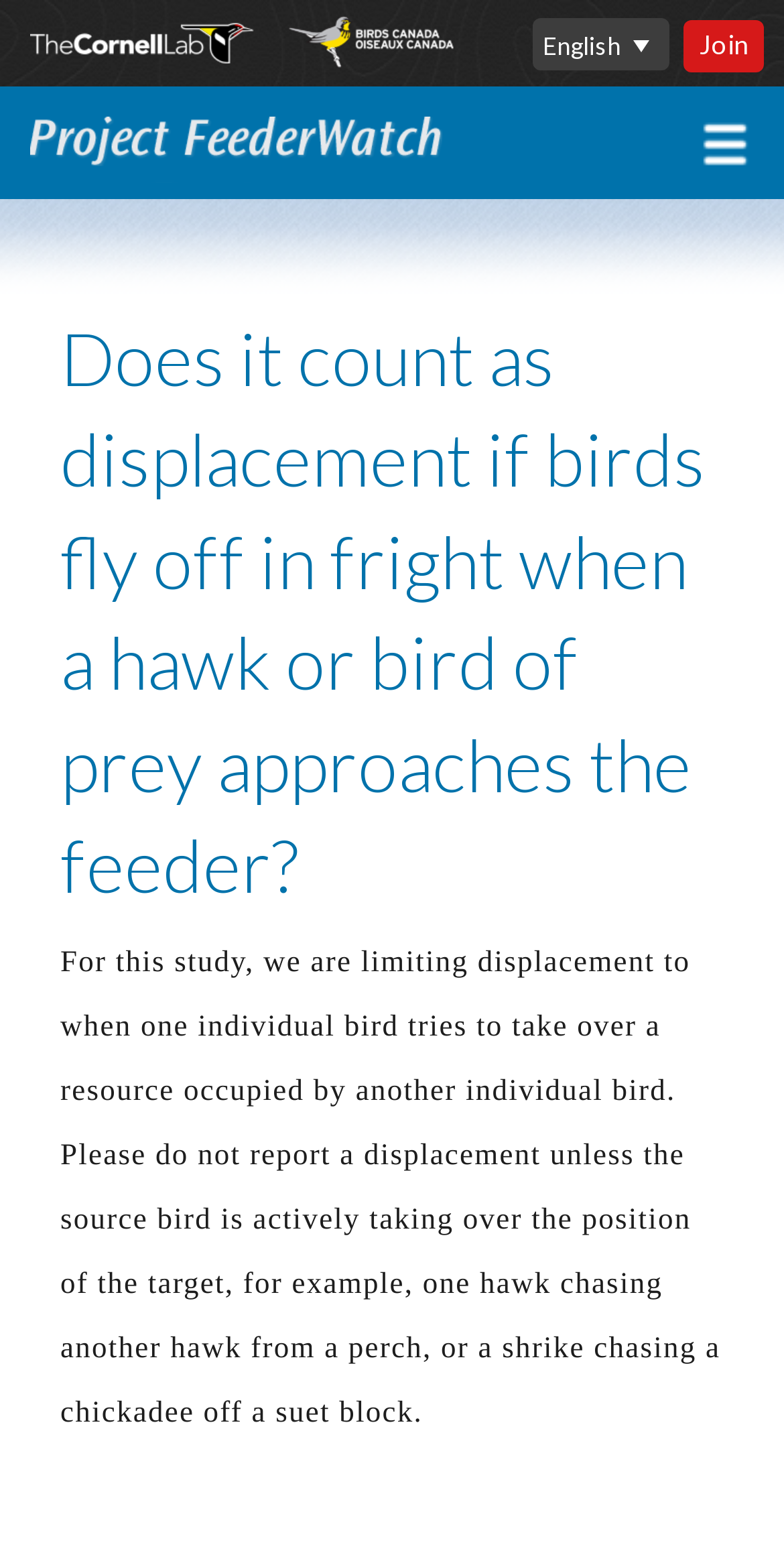Given the element description Get the Mobile App, identify the bounding box coordinates for the UI element on the webpage screenshot. The format should be (top-left x, top-left y, bottom-right x, bottom-right y), with values between 0 and 1.

[0.01, 0.768, 0.182, 0.898]